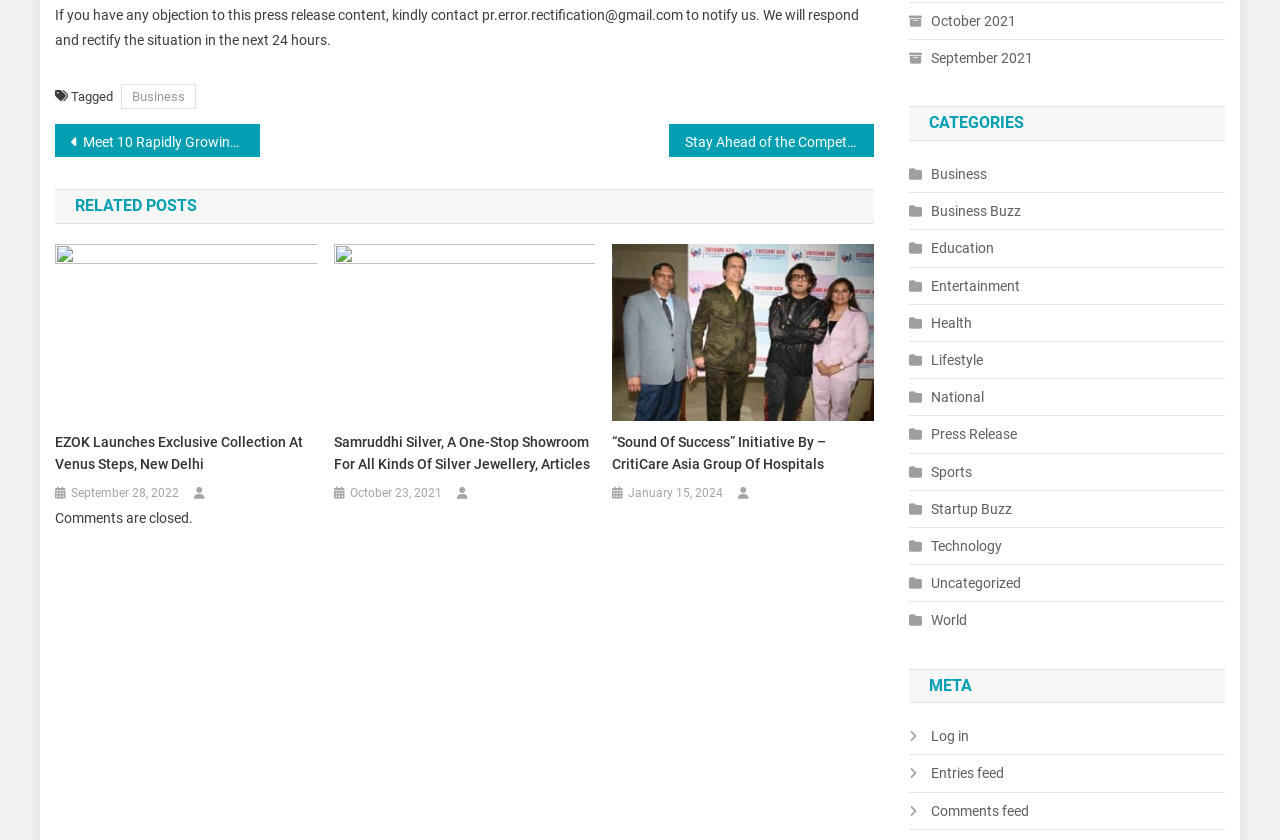Find the bounding box coordinates for the UI element that matches this description: "October 23, 2021".

[0.273, 0.576, 0.345, 0.601]